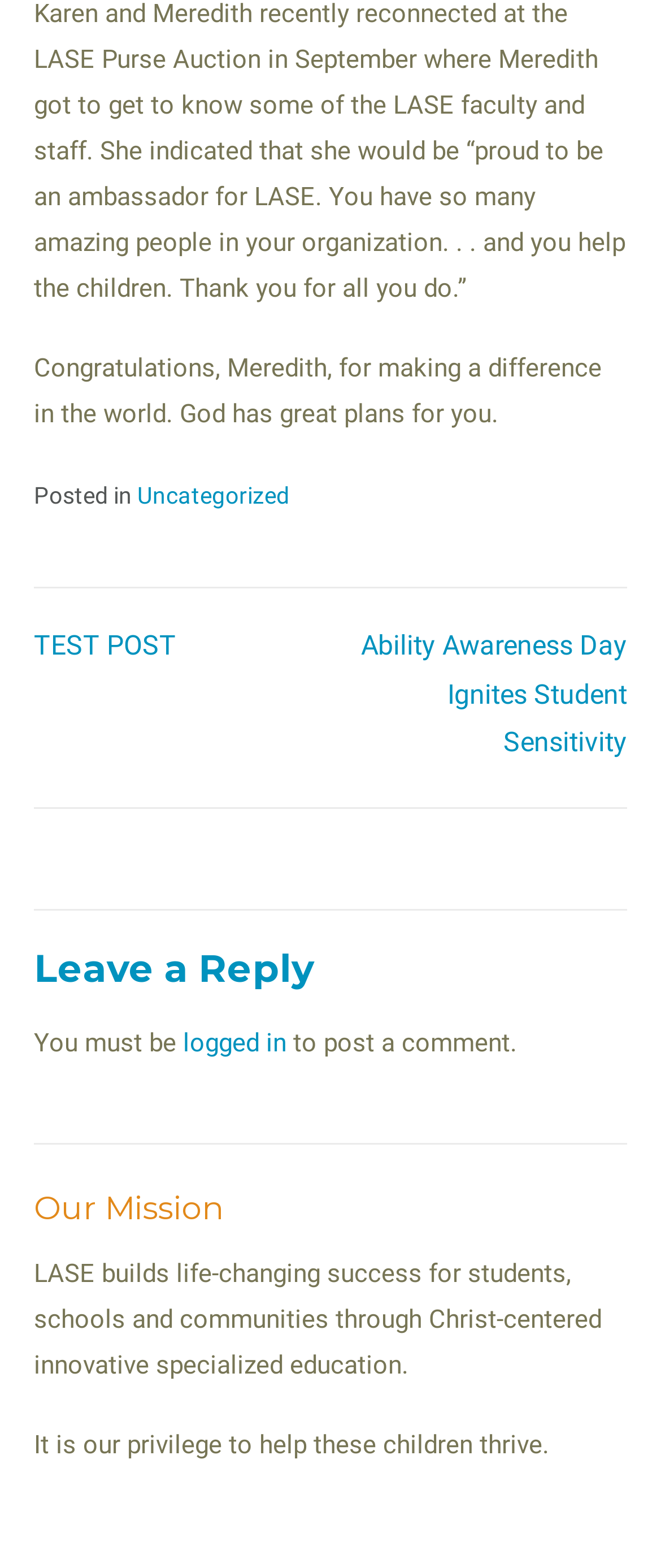What is the name of the post above 'Ability Awareness Day Ignites Student Sensitivity'?
Please look at the screenshot and answer in one word or a short phrase.

TEST POST